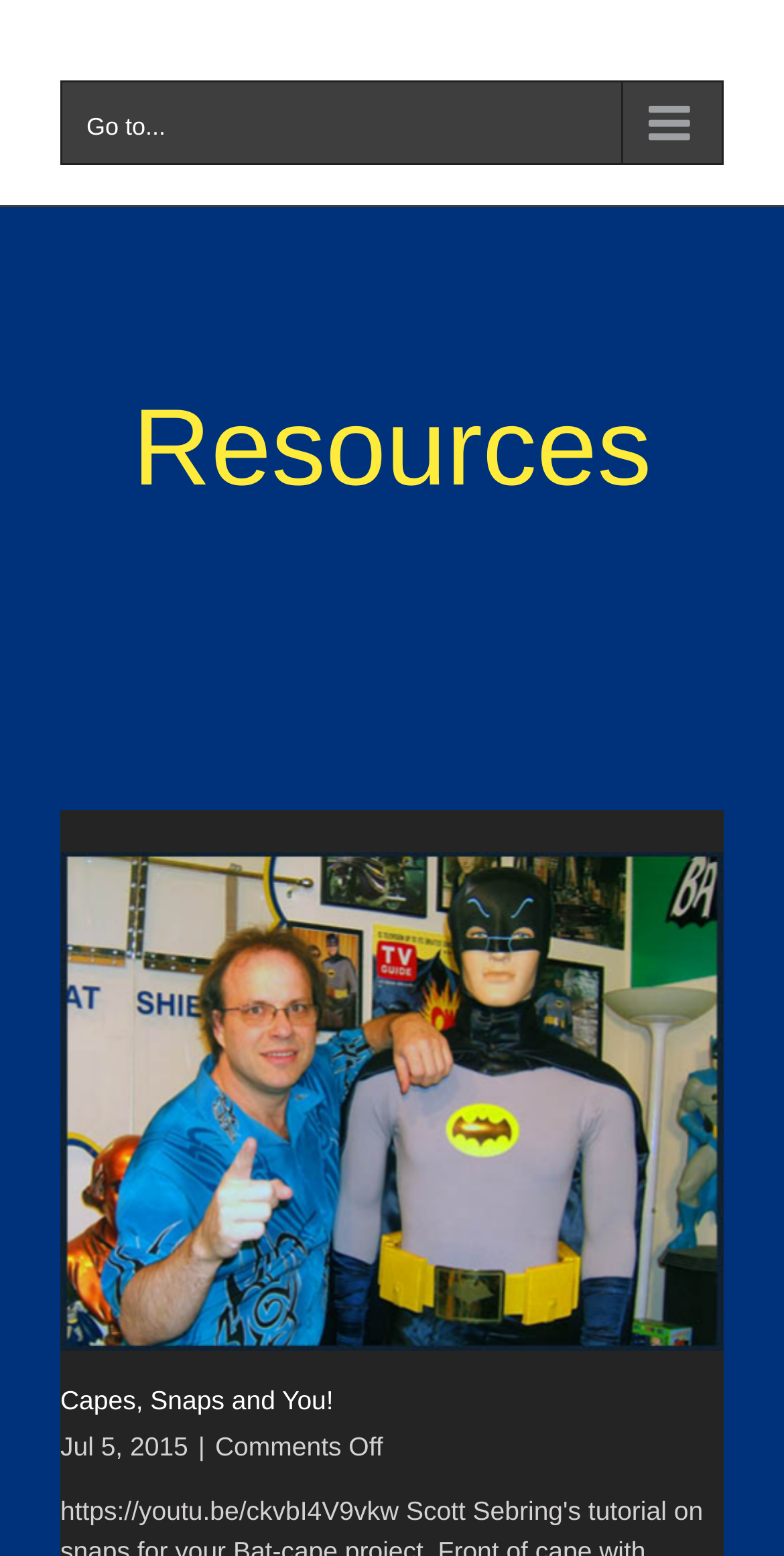From the webpage screenshot, identify the region described by Capes, Snaps and You!. Provide the bounding box coordinates as (top-left x, top-left y, bottom-right x, bottom-right y), with each value being a floating point number between 0 and 1.

[0.077, 0.89, 0.425, 0.909]